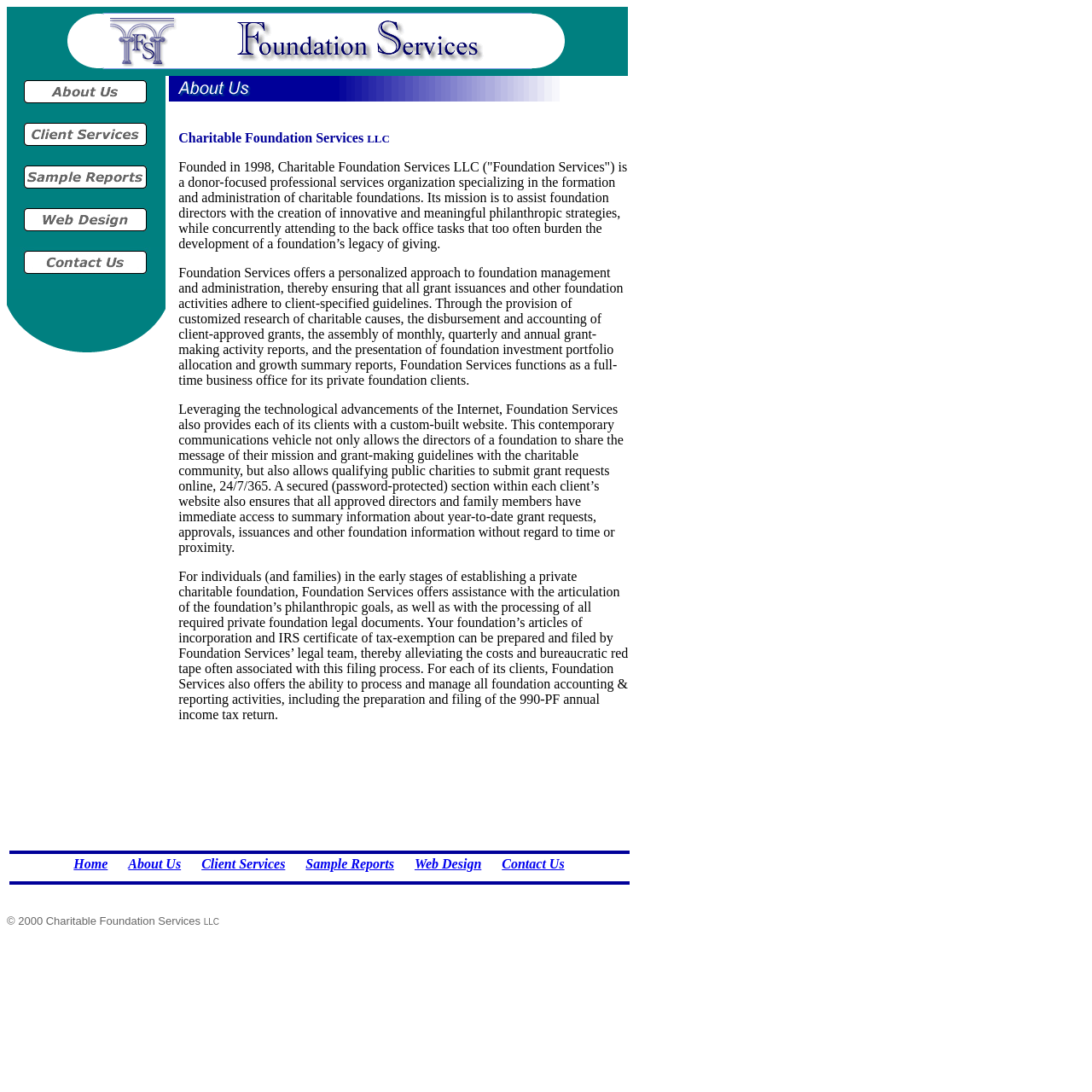Highlight the bounding box coordinates of the region I should click on to meet the following instruction: "Learn more about Client Services".

[0.184, 0.784, 0.261, 0.797]